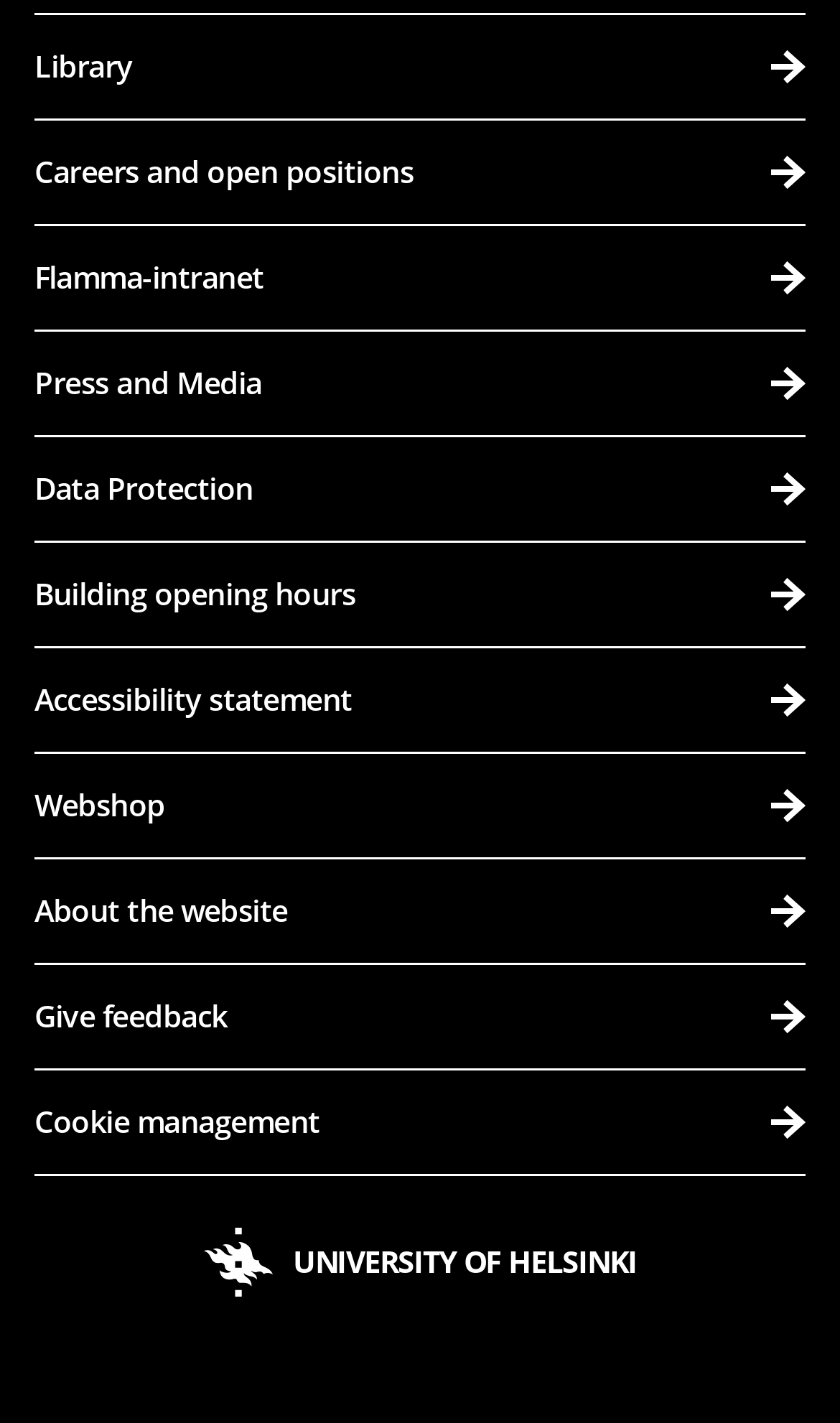Find the bounding box coordinates of the element I should click to carry out the following instruction: "Check the Press and Media page".

[0.041, 0.233, 0.959, 0.307]